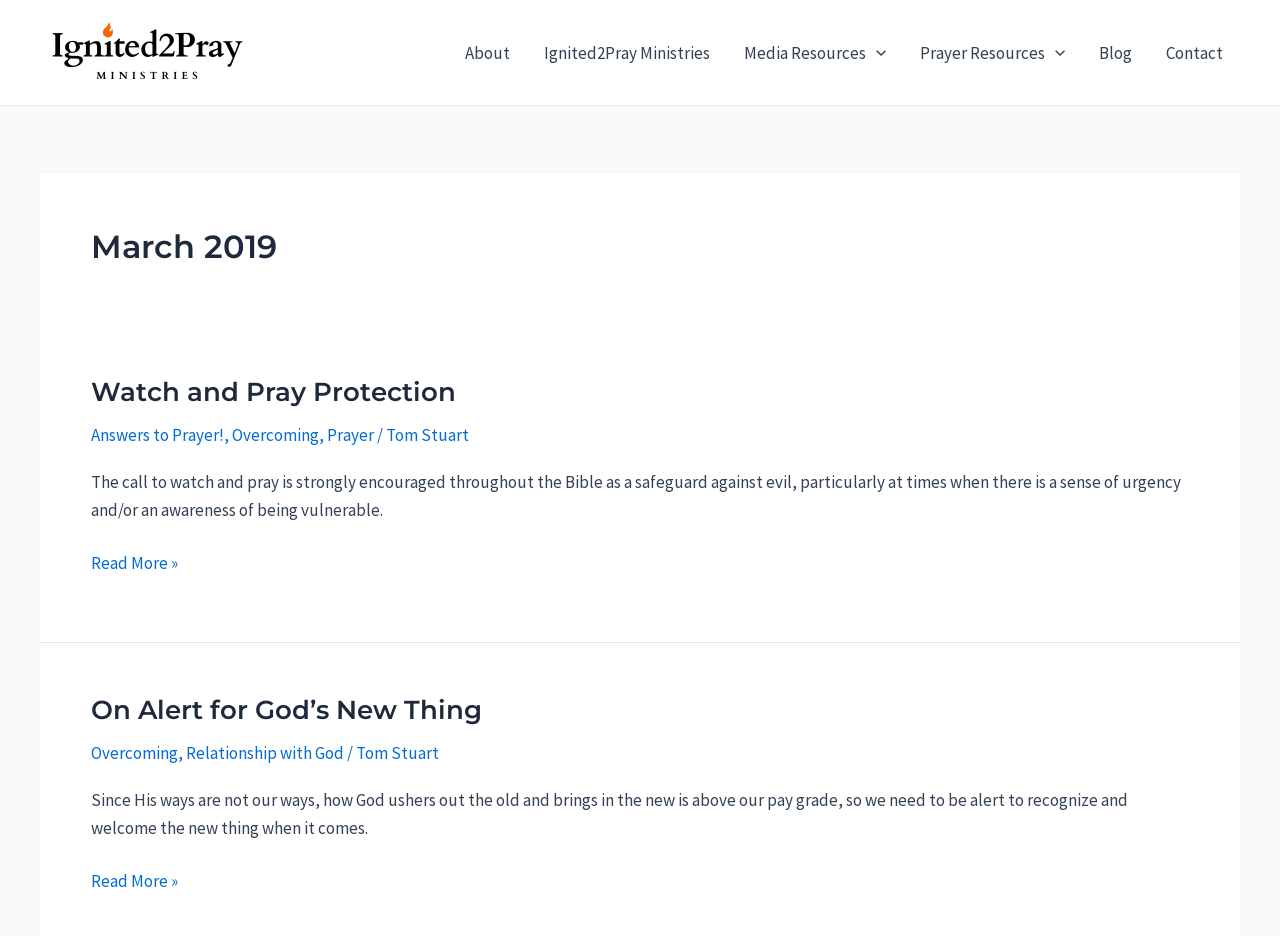What is the main topic of the webpage?
Based on the visual details in the image, please answer the question thoroughly.

Based on the webpage content, it appears that the main topic is related to prayer and protection, as evident from the headings 'Watch and Pray Protection' and 'On Alert for God’s New Thing'.